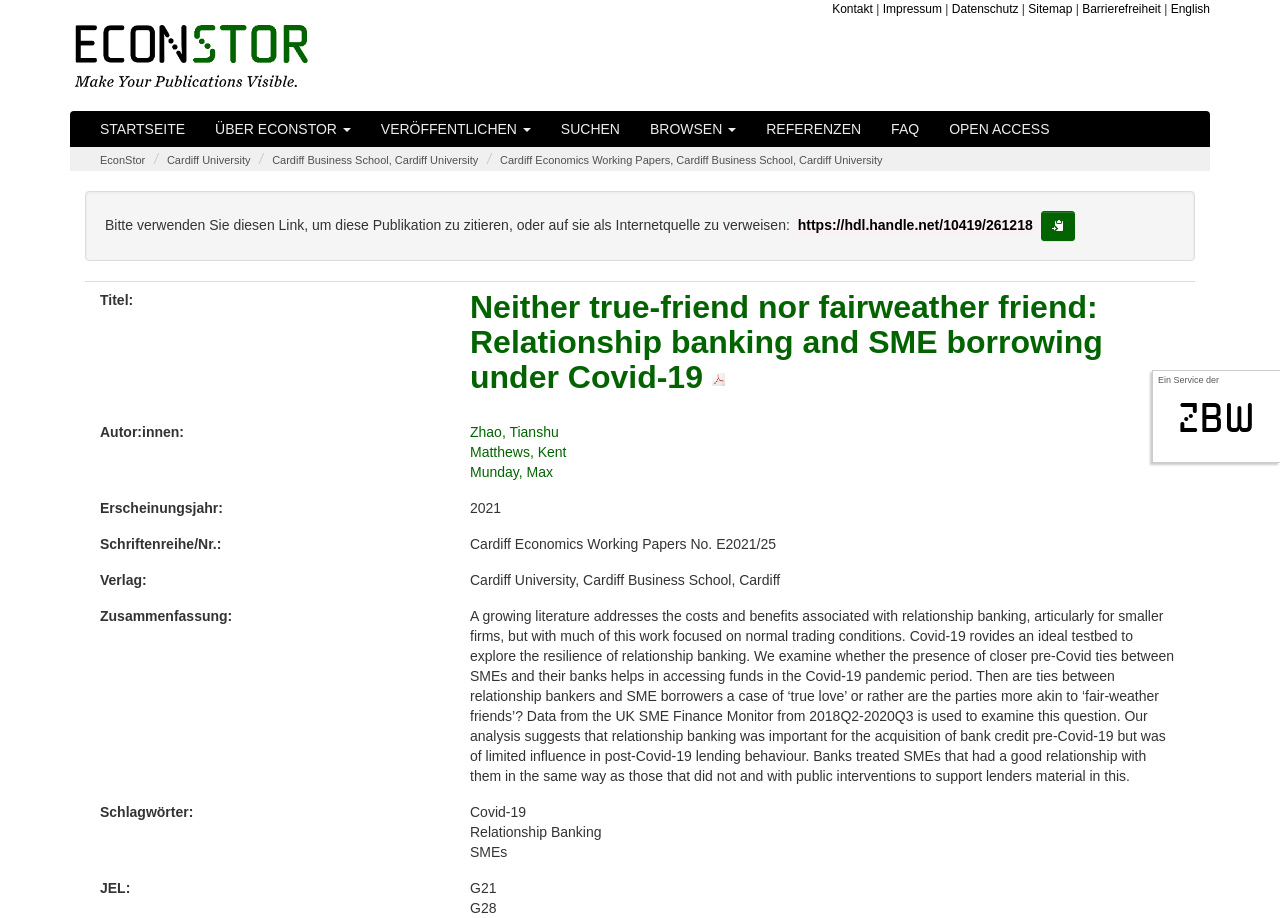Please examine the image and provide a detailed answer to the question: Who is the author of the publication?

The authors of the publication can be found in the section 'Autor:innen:' where it lists the names of the authors, including Zhao, Tianshu, Matthews, Kent, and Munday, Max.